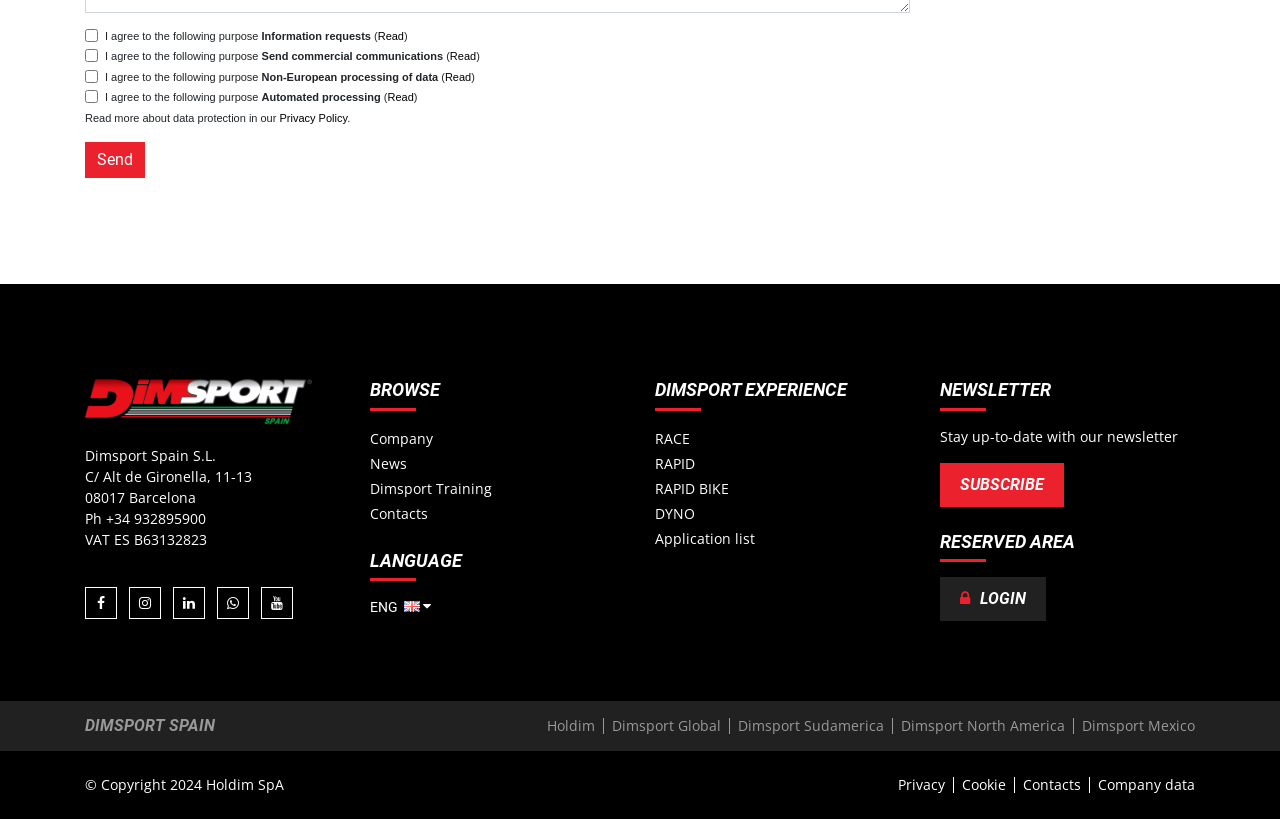What is the purpose of the 'Send' button?
Look at the image and respond with a one-word or short phrase answer.

To send information requests